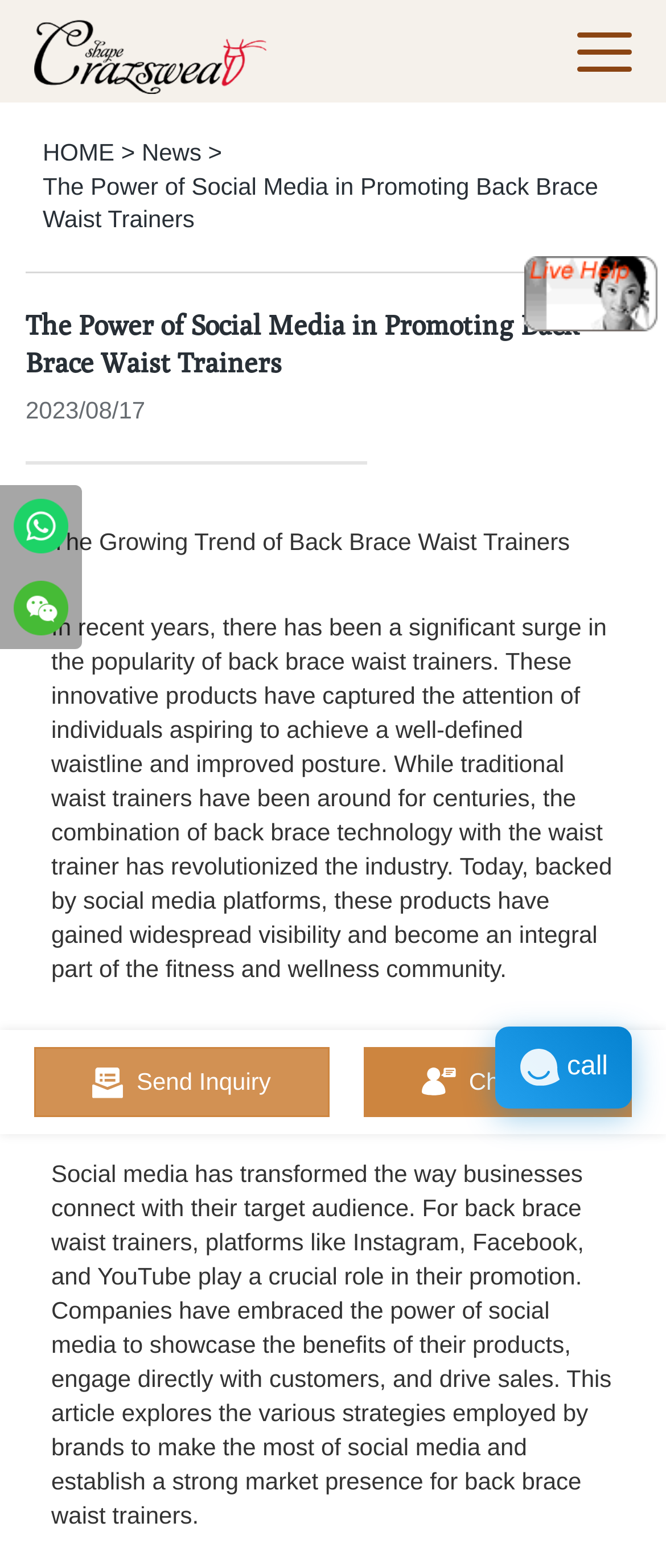What is the topic of the article? Based on the image, give a response in one word or a short phrase.

Back brace waist trainers